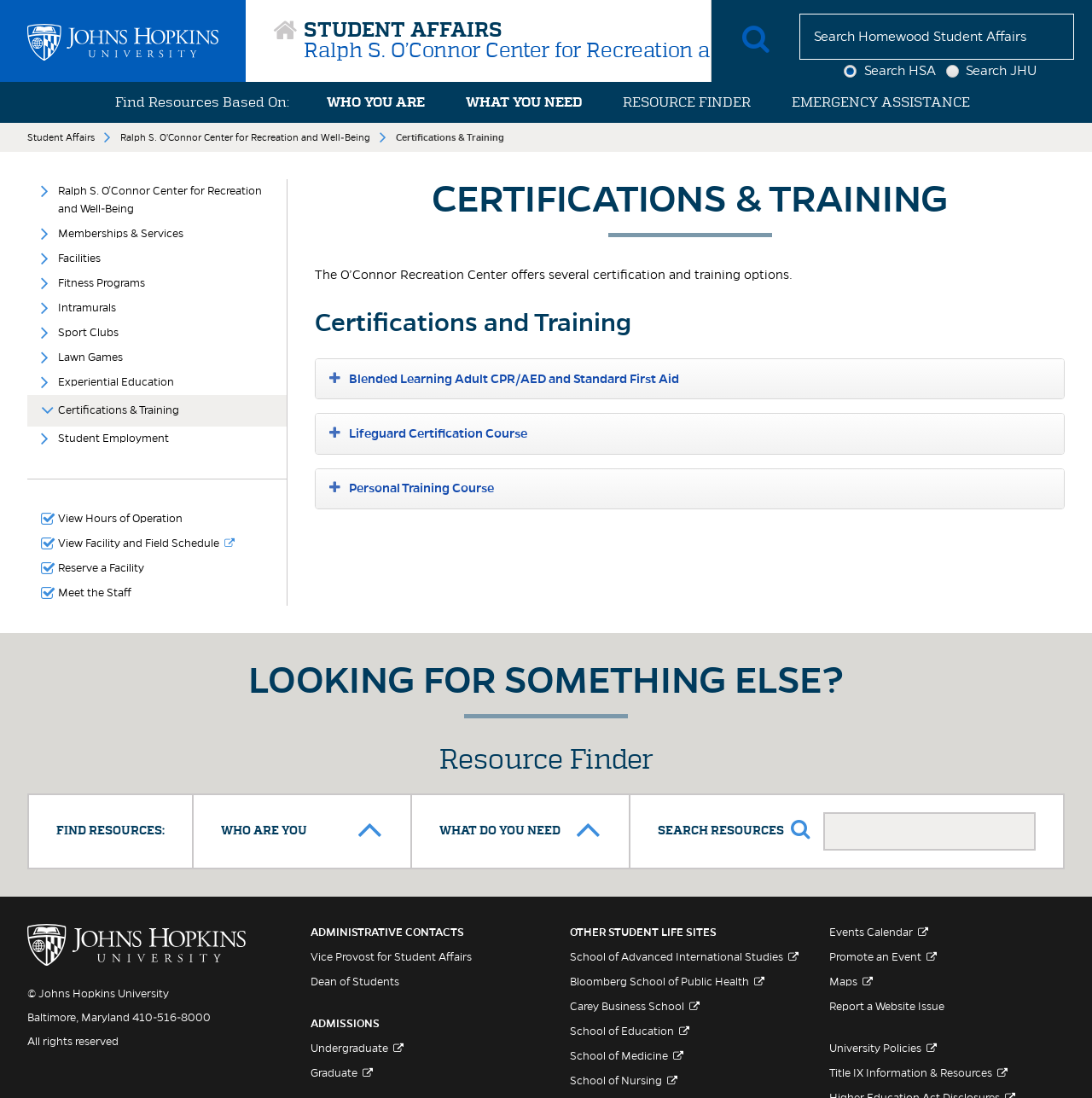Identify the bounding box of the UI element that matches this description: "Intramurals".

[0.053, 0.273, 0.25, 0.289]